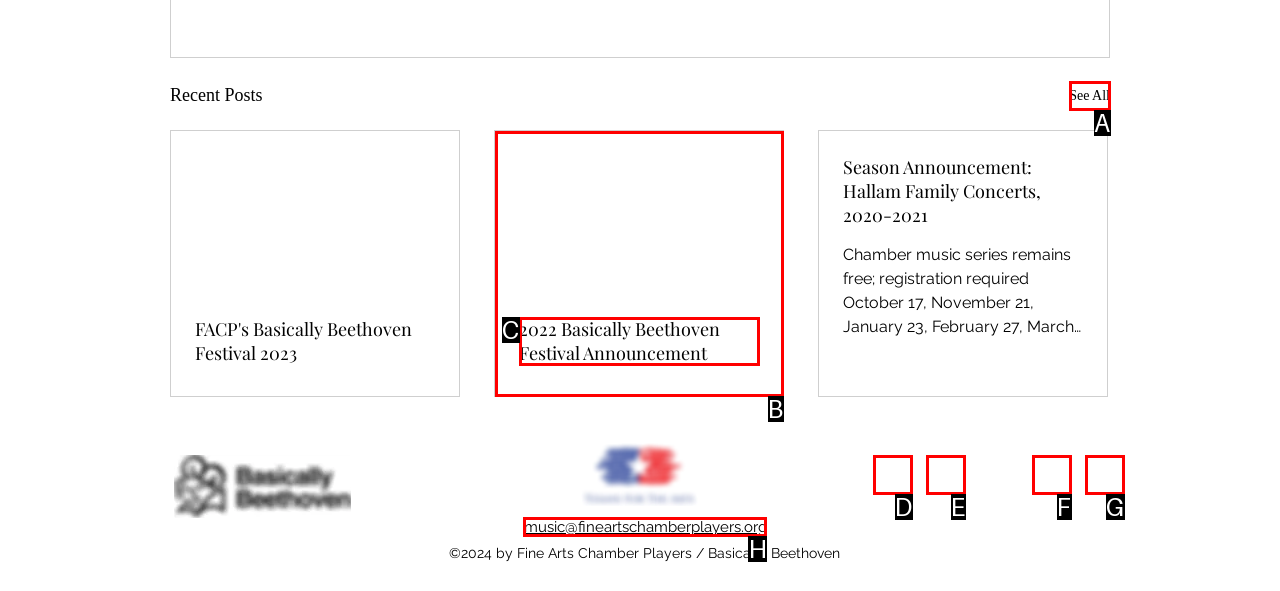Choose the HTML element you need to click to achieve the following task: Contact Fine Arts Chamber Players
Respond with the letter of the selected option from the given choices directly.

H